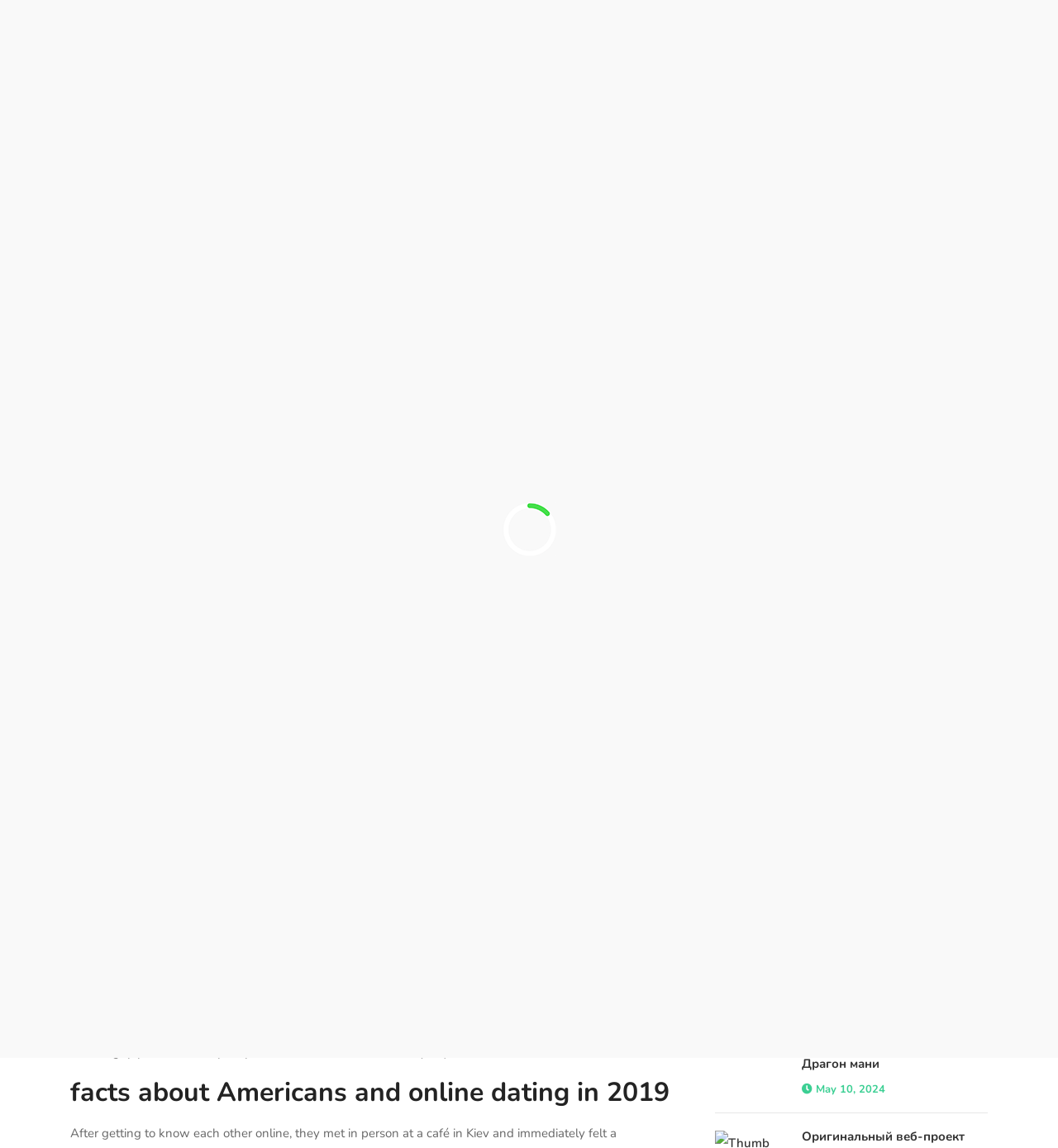Locate the bounding box coordinates of the element to click to perform the following action: 'Click the CONTACT link'. The coordinates should be given as four float values between 0 and 1, in the form of [left, top, right, bottom].

[0.551, 0.055, 0.628, 0.12]